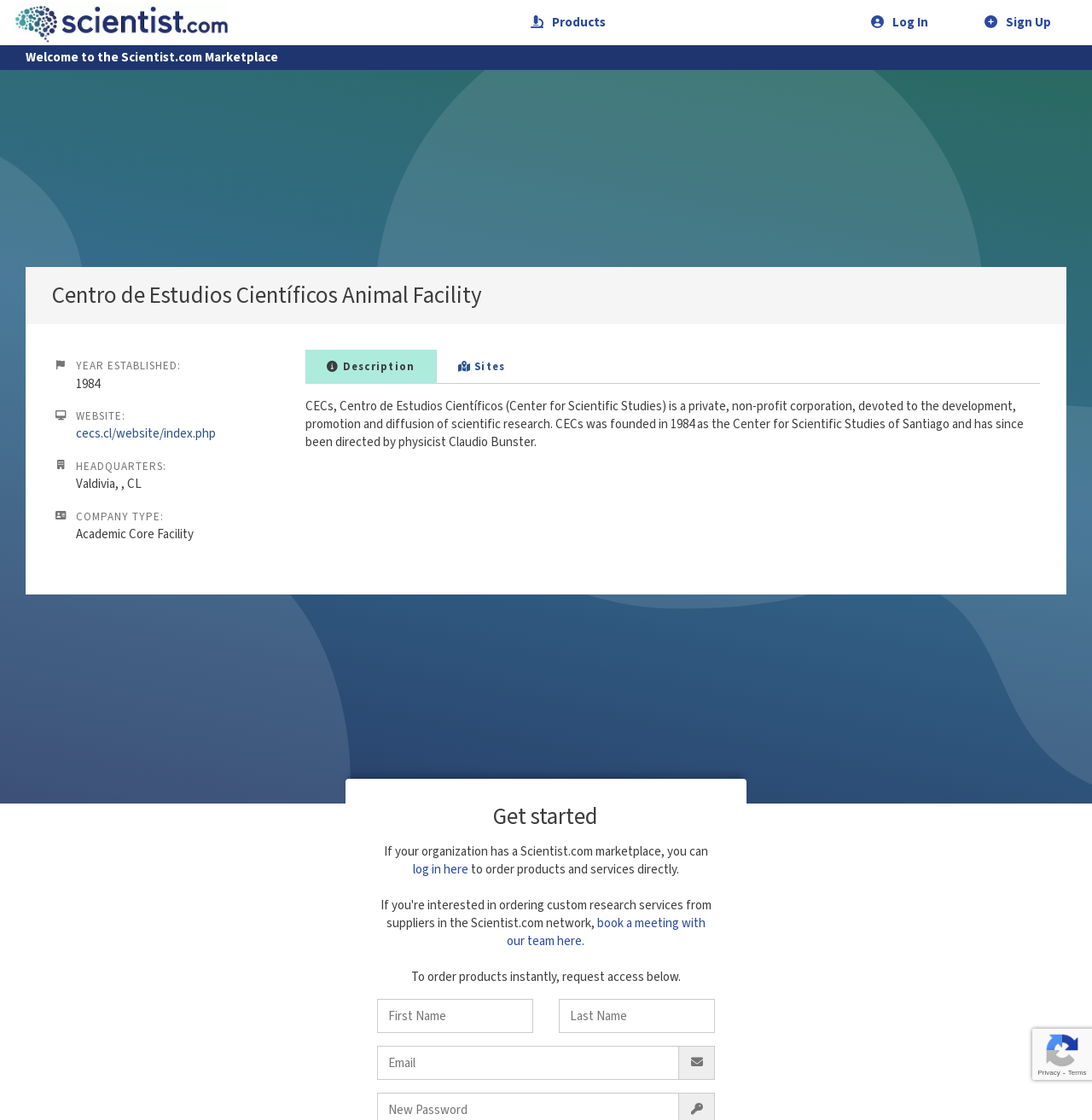What is the purpose of CECs?
Please provide a comprehensive and detailed answer to the question.

I found the answer by looking at the static text element 'CECs, Centro de Estudios Científicos (Center for Scientific Studies) is a private, non-profit corporation, devoted to the development, promotion and diffusion of scientific research'.